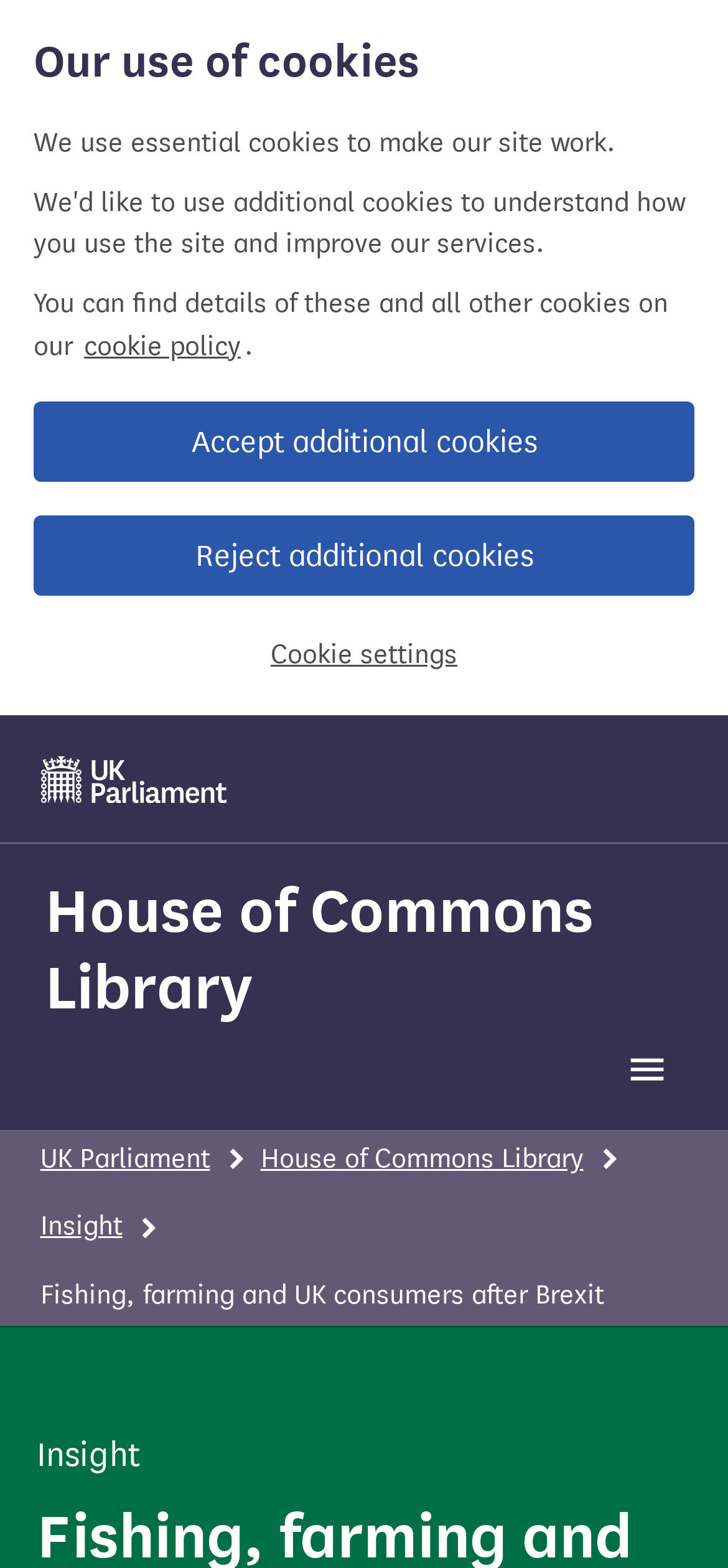What is the topic of the webpage?
Please utilize the information in the image to give a detailed response to the question.

The webpage's title, 'Fishing, farming and UK consumers after Brexit', suggests that the topic of the webpage is related to the impact of Brexit on fishing, farming, and UK consumers.